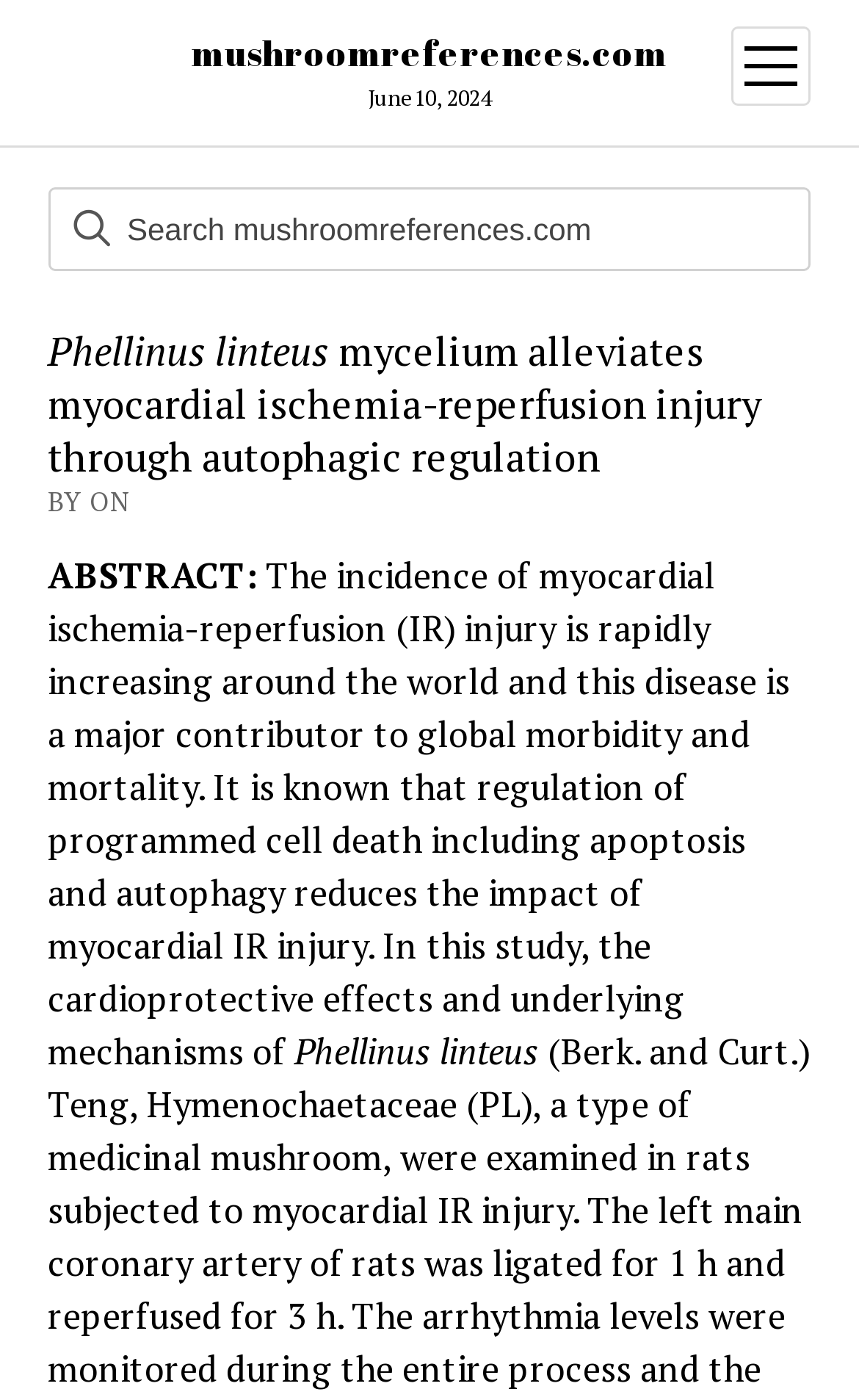What is the topic of the article?
Using the details from the image, give an elaborate explanation to answer the question.

The topic of the article can be inferred from the abstract, which discusses the effects of Phellinus linteus mycelium on myocardial ischemia-reperfusion injury.